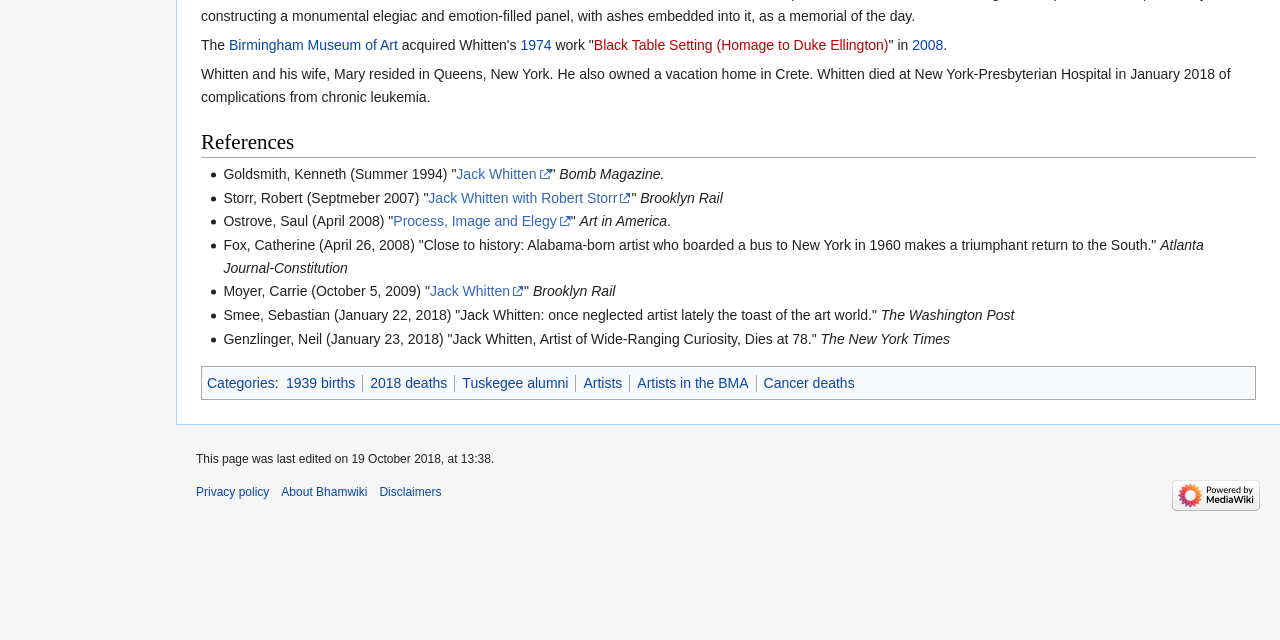Please determine the bounding box coordinates for the element with the description: "Process, Image and Elegy".

[0.307, 0.333, 0.446, 0.358]